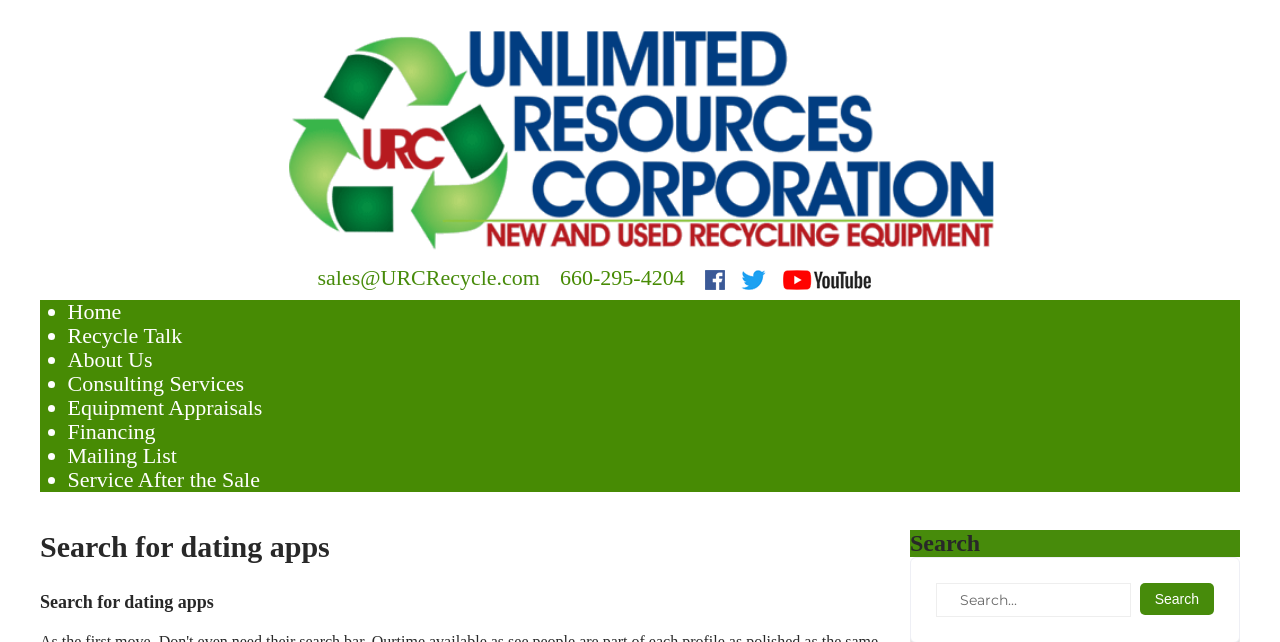Give a one-word or short phrase answer to this question: 
How many social media links are there?

3